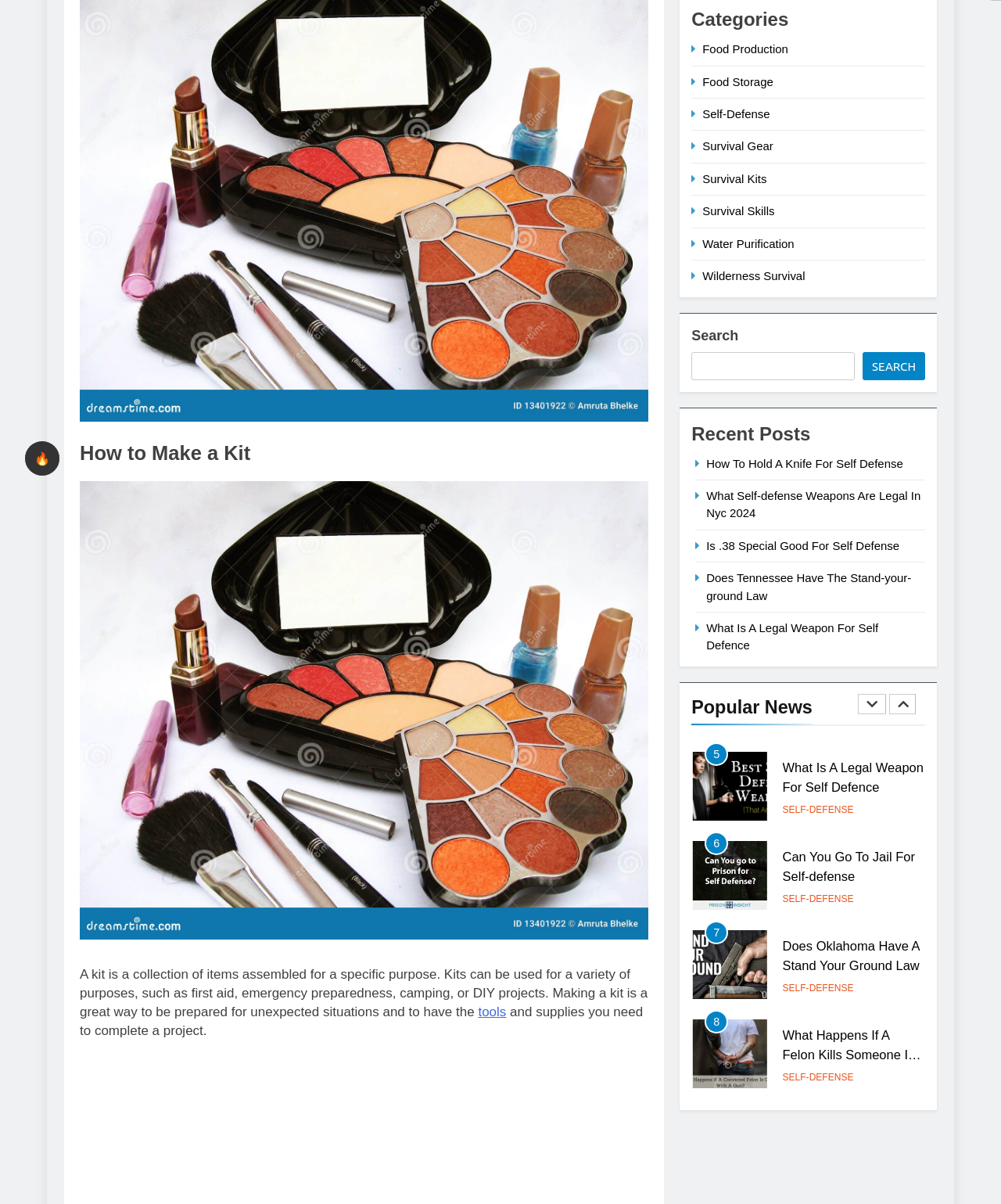Provide the bounding box for the UI element matching this description: "parent_node: 5".

[0.857, 0.576, 0.885, 0.593]